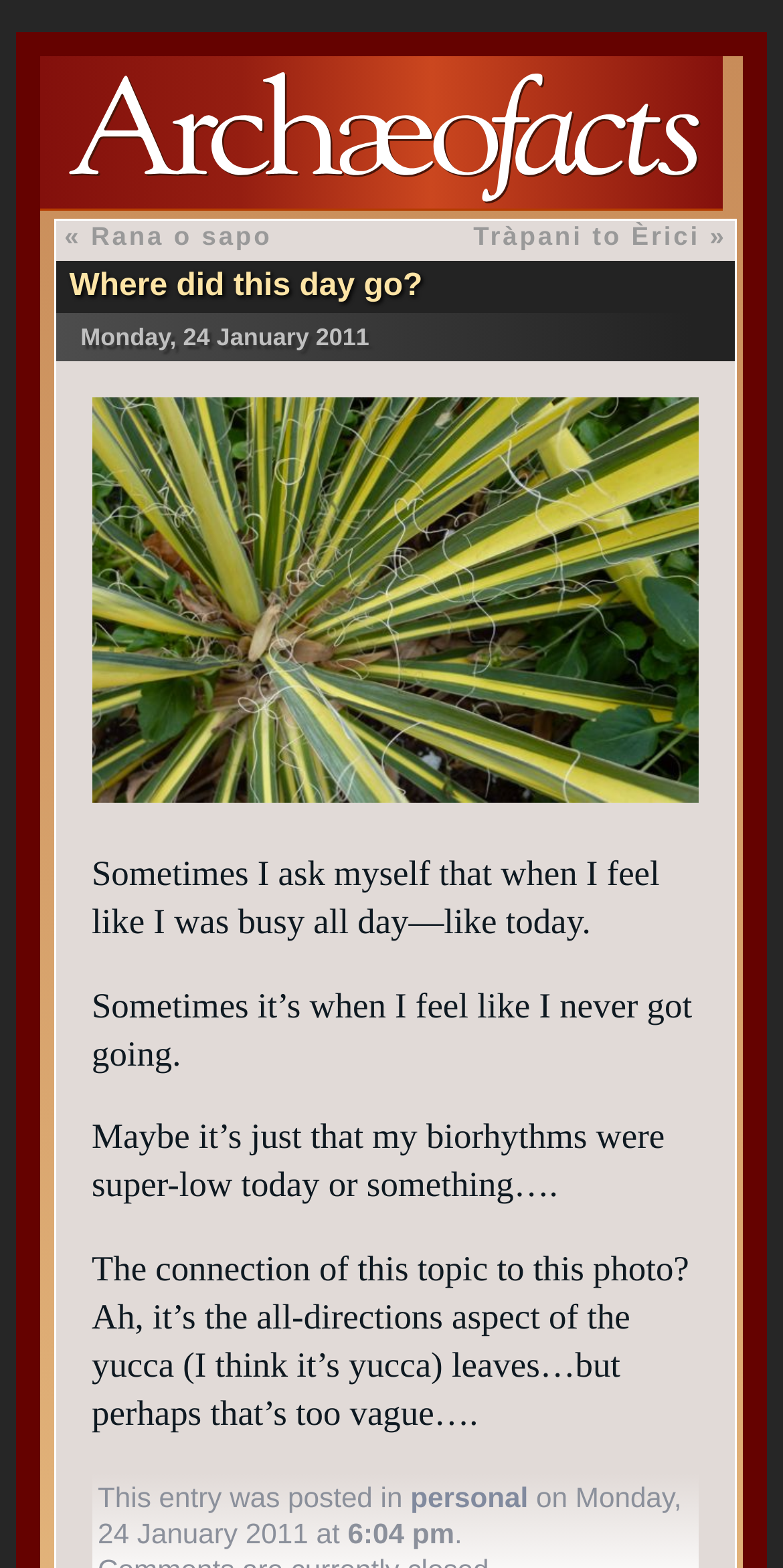What is the type of plant shown in the image?
Provide a fully detailed and comprehensive answer to the question.

I inferred the type of plant by reading the static text element with the content 'varigated_yucca_in_planter_winter.jpg' which is the alt text of the image element located at the coordinates [0.117, 0.253, 0.893, 0.511].